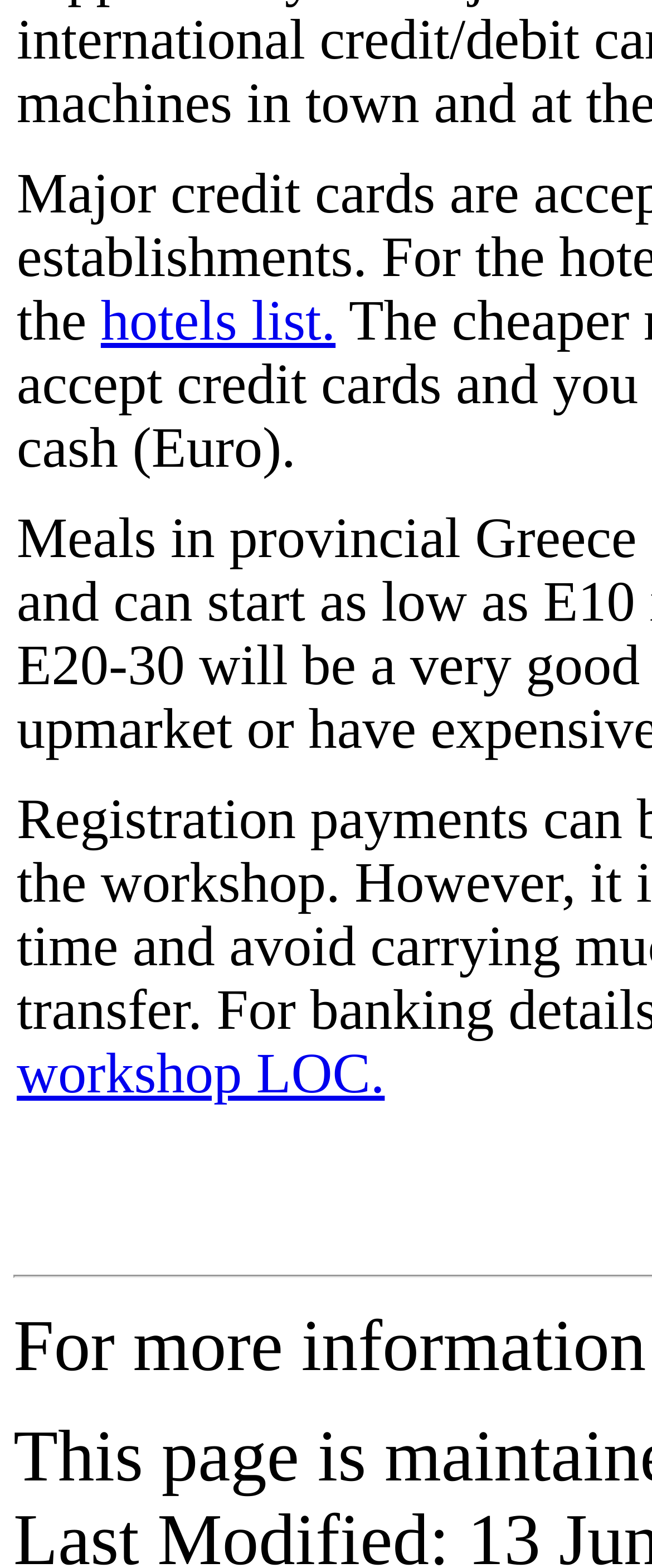Predict the bounding box for the UI component with the following description: "workshop LOC.".

[0.026, 0.665, 0.59, 0.705]